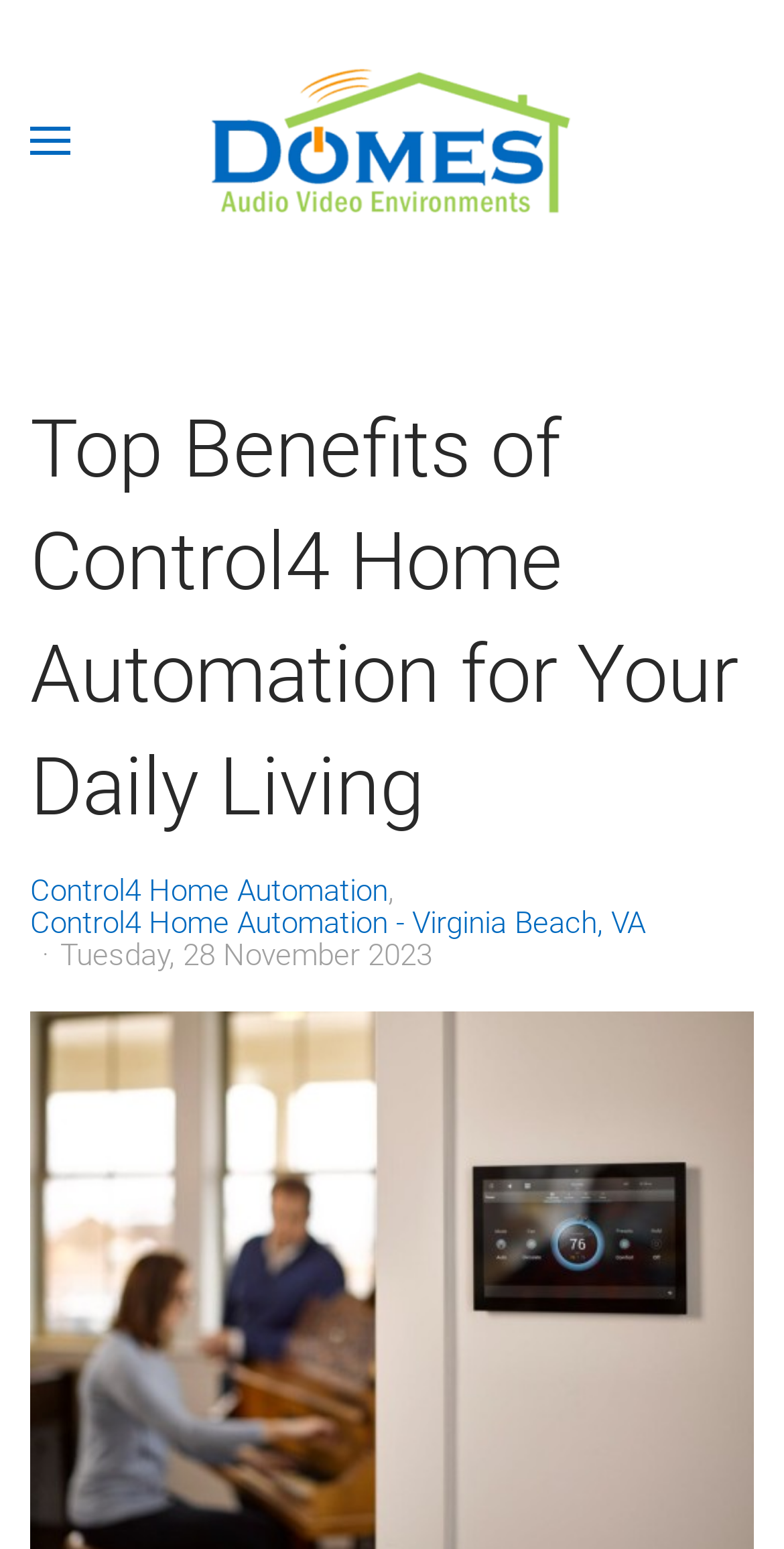Is there a chat widget on the webpage?
Using the information presented in the image, please offer a detailed response to the question.

I found the chat widget by looking at the iframe element 'LiveChat chat widget' which is located at the bottom of the webpage, indicating that there is a chat widget available.